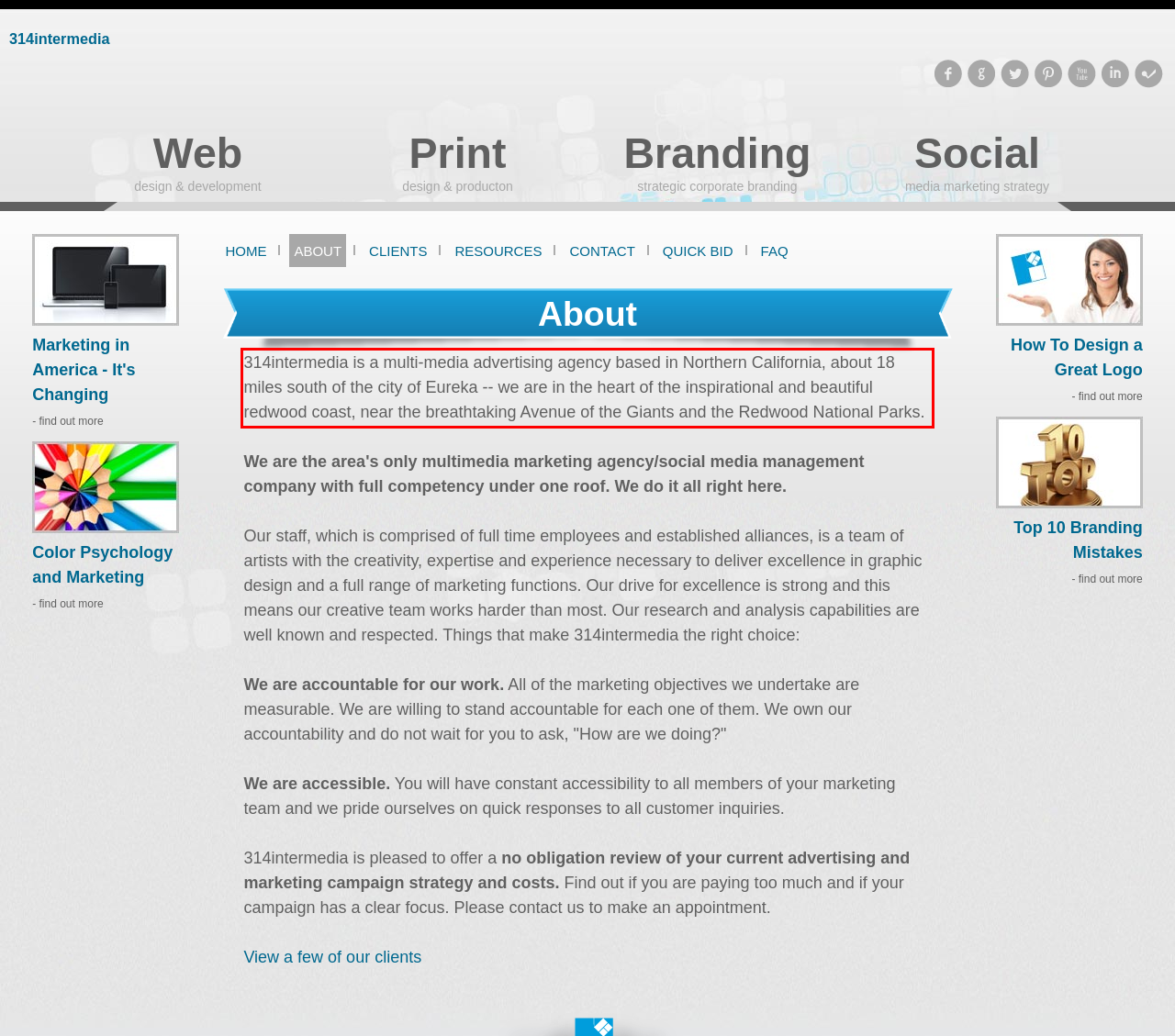From the given screenshot of a webpage, identify the red bounding box and extract the text content within it.

314intermedia is a multi-media advertising agency based in Northern California, about 18 miles south of the city of Eureka -- we are in the heart of the inspirational and beautiful redwood coast, near the breathtaking Avenue of the Giants and the Redwood National Parks.